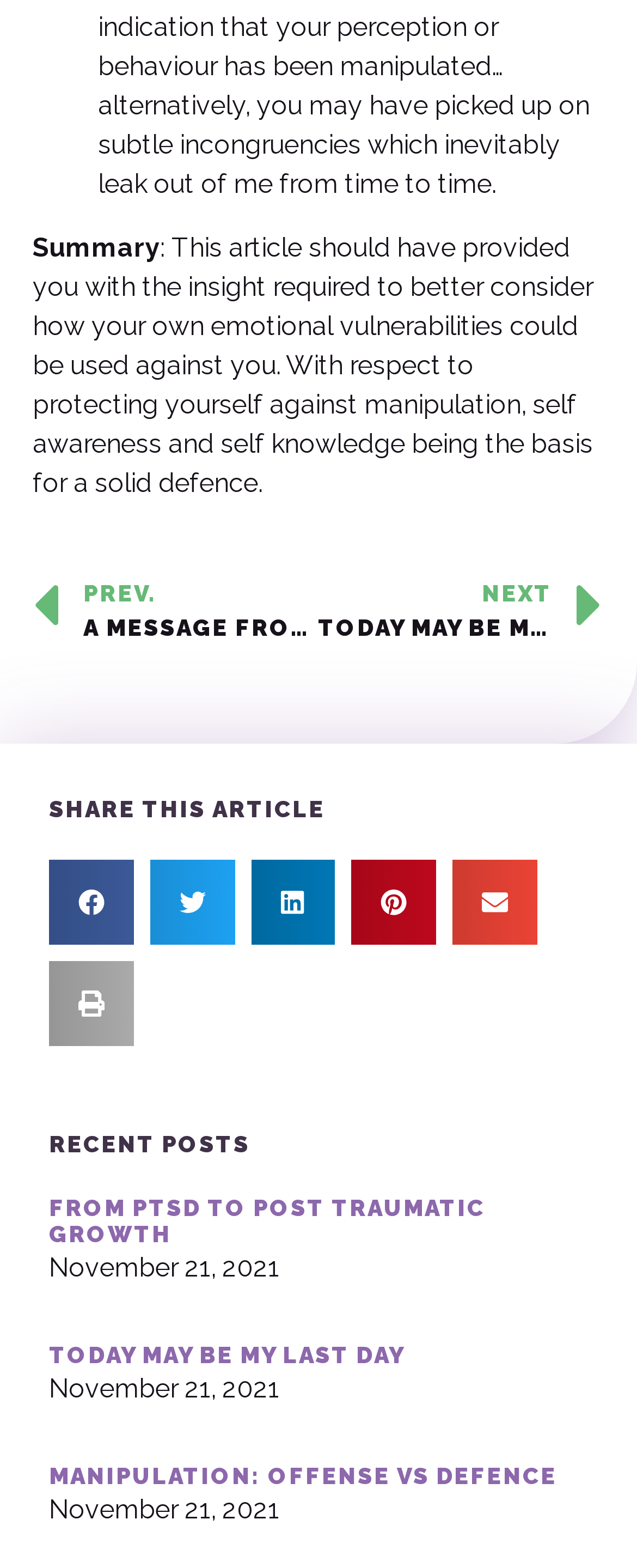Determine the bounding box coordinates (top-left x, top-left y, bottom-right x, bottom-right y) of the UI element described in the following text: aria-label="Share on facebook"

[0.077, 0.548, 0.21, 0.602]